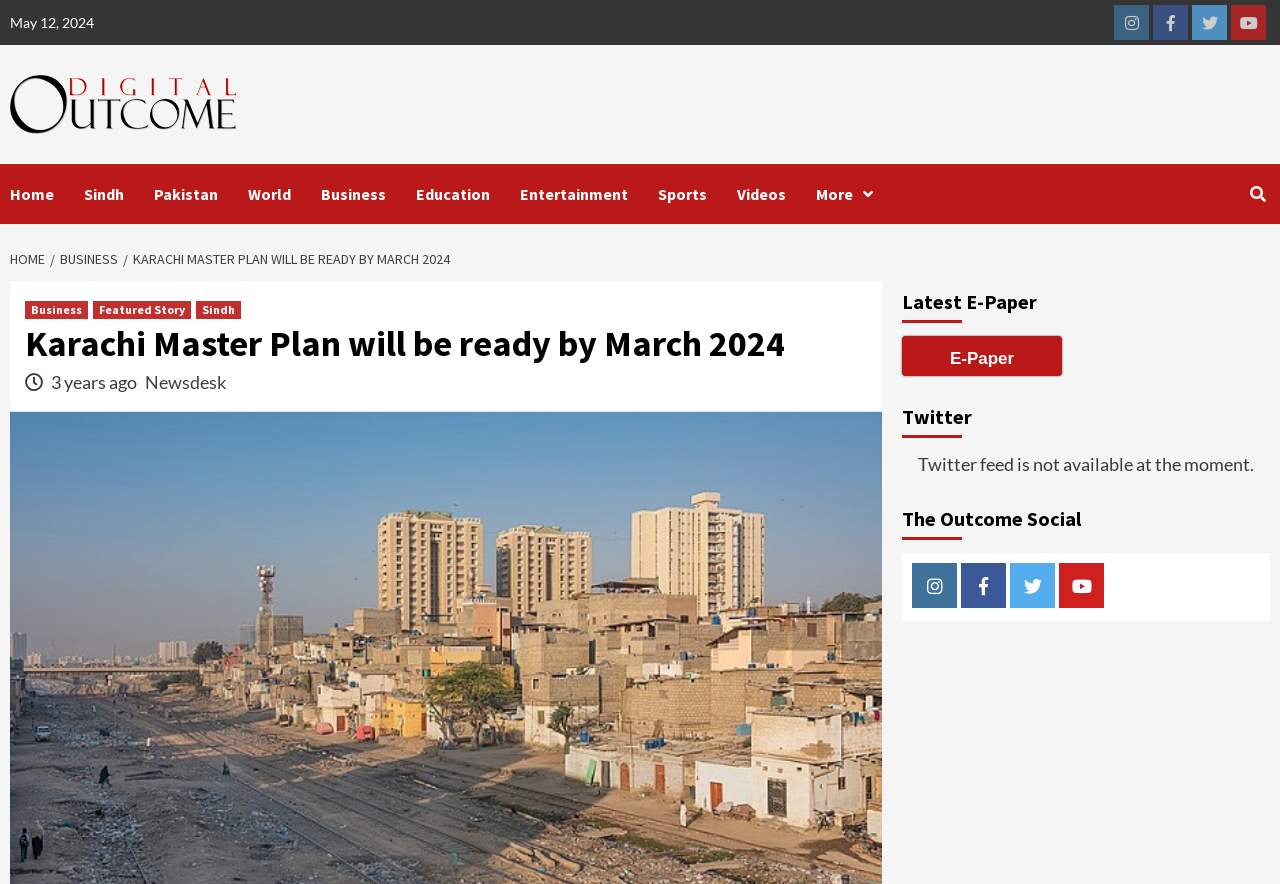What is the name of the news organization?
Please provide a comprehensive answer based on the contents of the image.

The name of the news organization can be found at the top left corner of the webpage, where it says 'Daily Outcome' in a link element, and also in the image element with the same name.